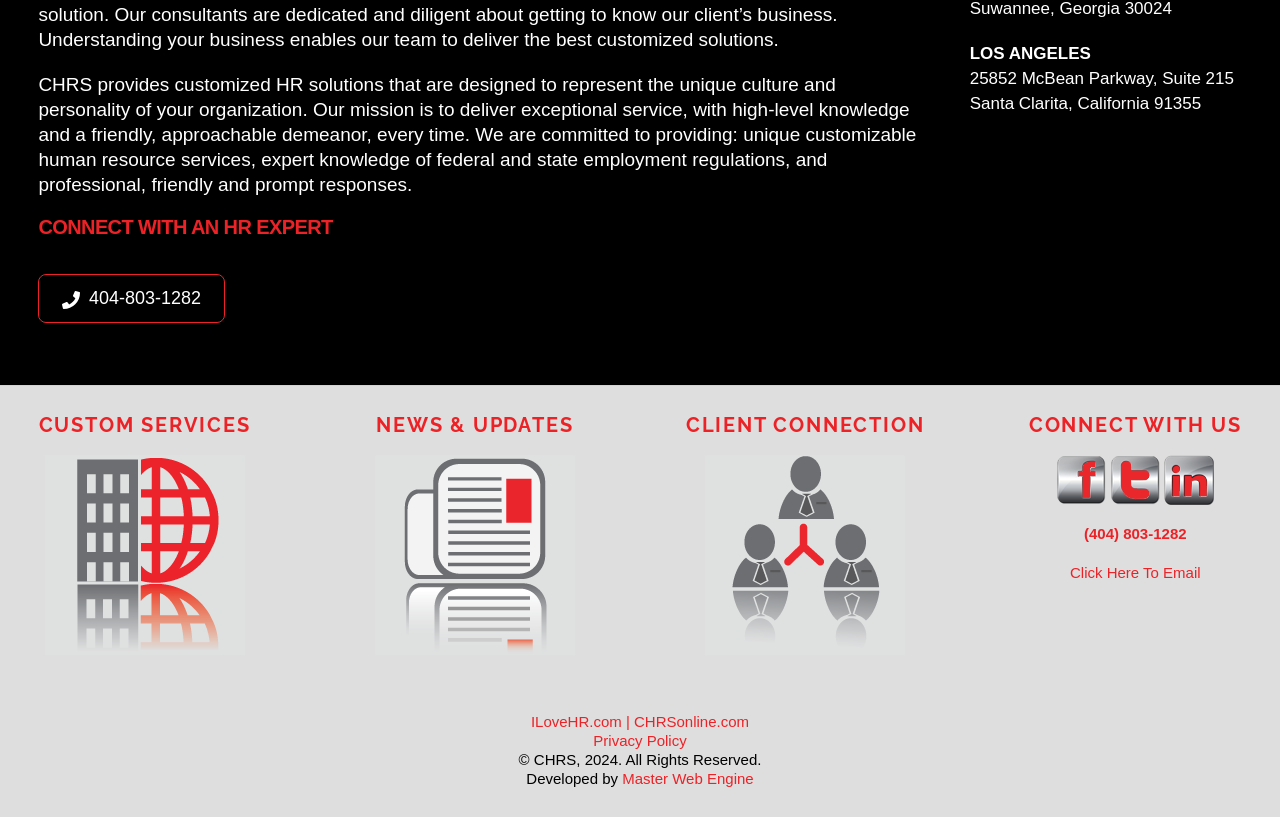Please give a succinct answer to the question in one word or phrase:
What is the phone number to connect with an HR expert?

404-803-1282